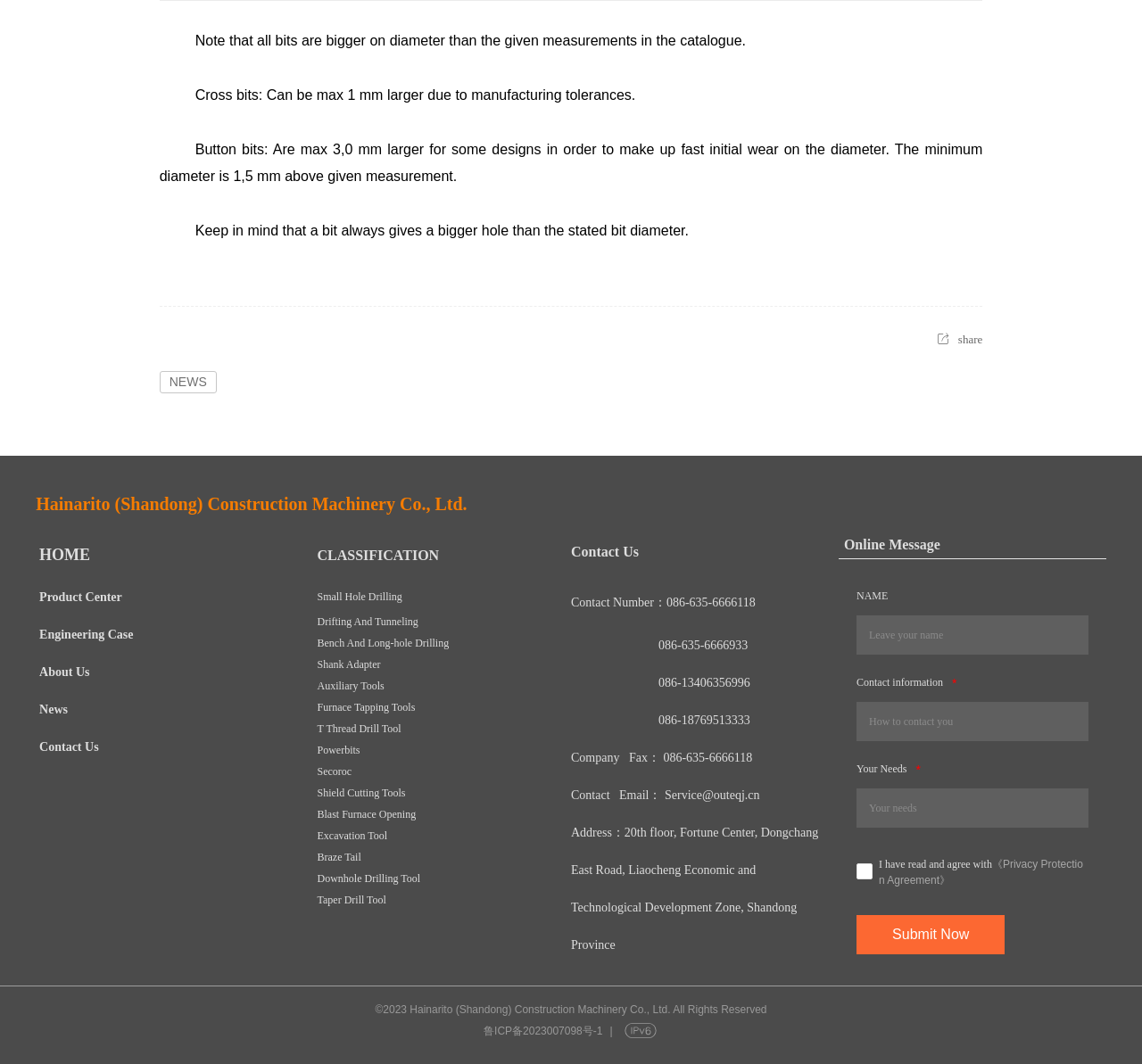Mark the bounding box of the element that matches the following description: "Powerbits".

[0.278, 0.699, 0.315, 0.711]